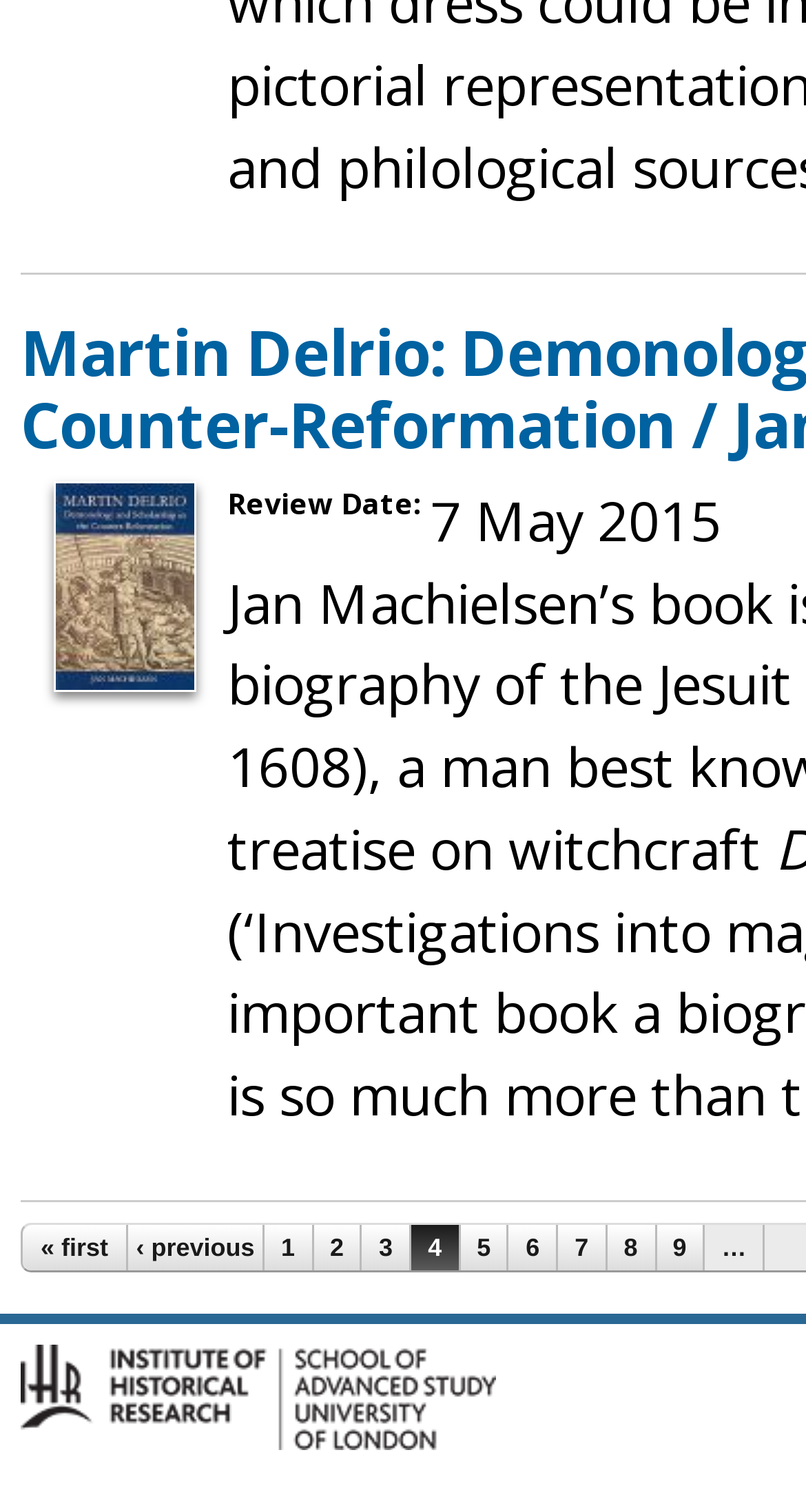What is the last page link?
Provide a detailed answer to the question, using the image to inform your response.

I looked at the link elements with text content '1', '2', ..., '9' and found that the last one is '9'.